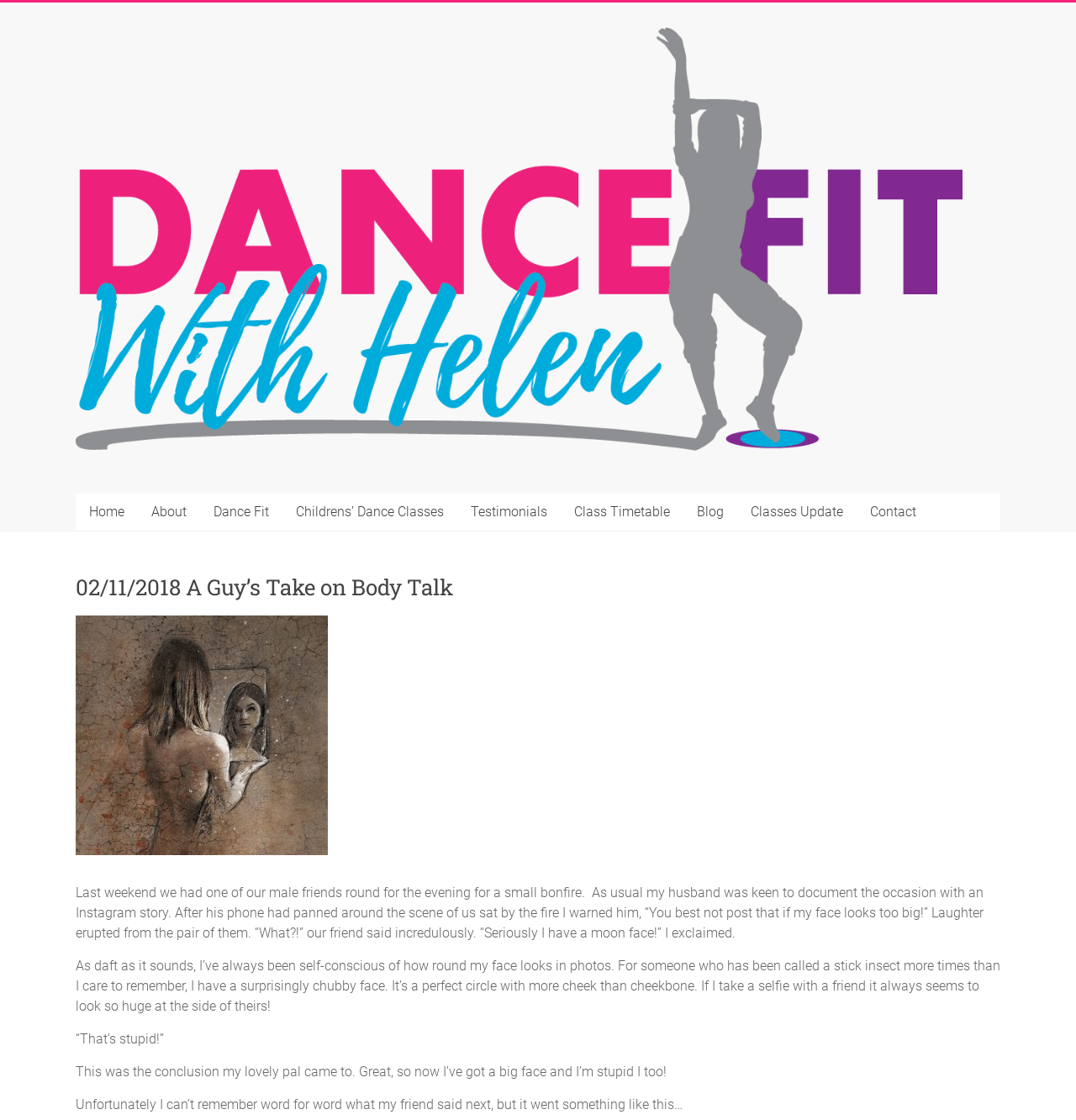Please locate the bounding box coordinates of the element that should be clicked to achieve the given instruction: "Click the Home link".

[0.07, 0.441, 0.128, 0.474]